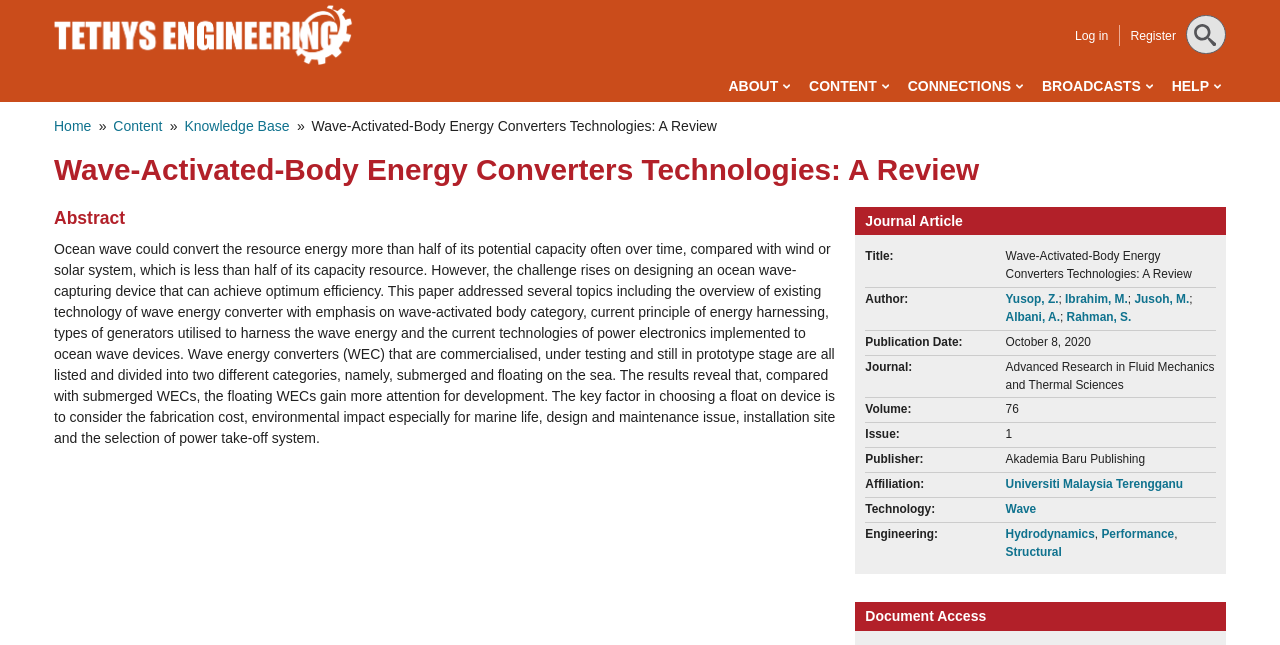Identify the bounding box for the UI element described as: "Home". Ensure the coordinates are four float numbers between 0 and 1, formatted as [left, top, right, bottom].

[0.042, 0.183, 0.071, 0.208]